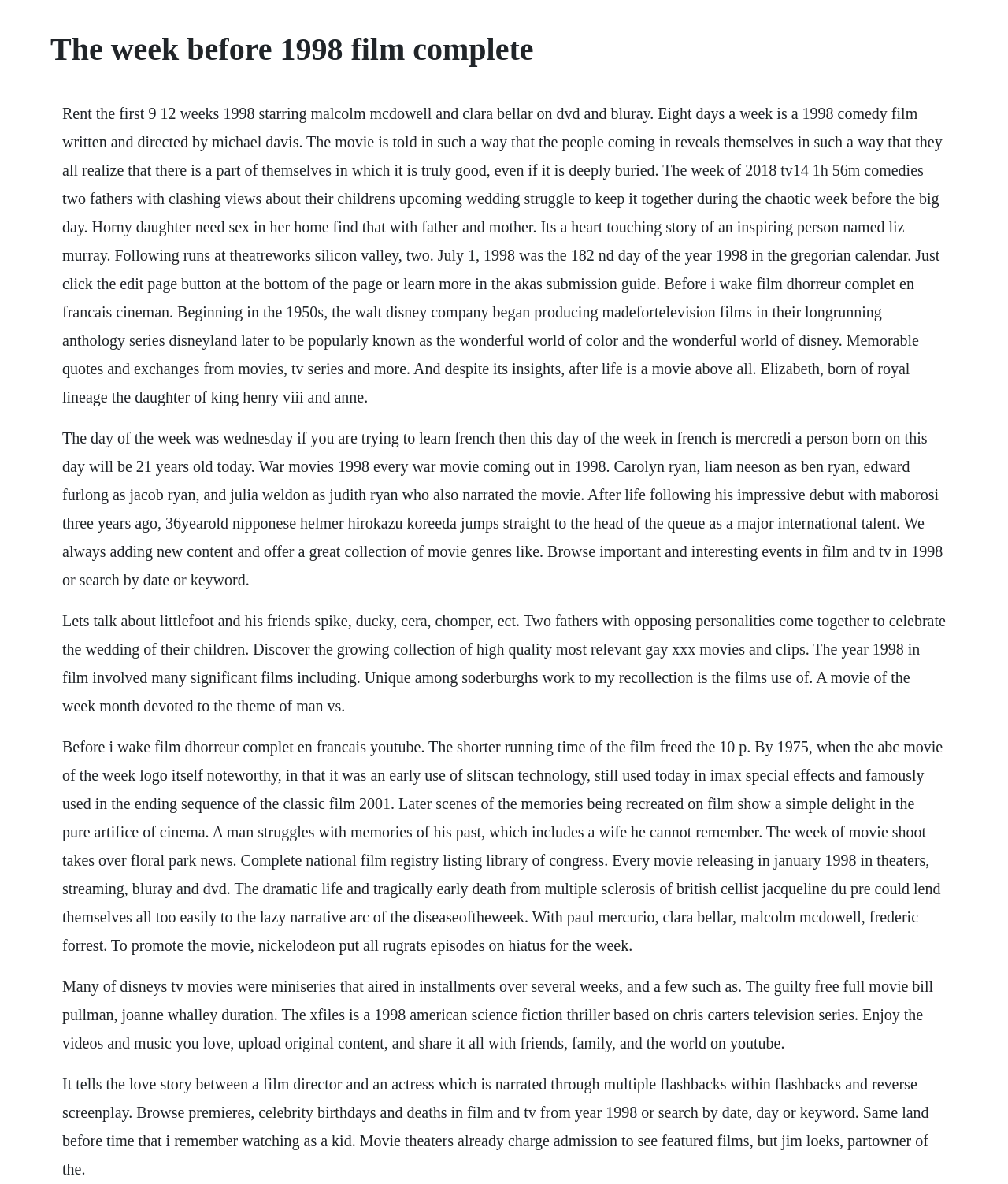Offer a thorough description of the webpage.

The webpage appears to be a collection of information related to movies and films released in 1998. At the top, there is a heading that reads "The week before 1998 film complete". Below this heading, there is a large block of text that provides a brief summary of various movies, including their plots, casts, and release dates. This text is divided into four sections, each with a distinct topic or theme.

On the left side of the page, there are four blocks of text, each describing a different movie or film-related topic. The first block discusses the movie "Eight Days a Week" and its plot. The second block talks about the movie "The Week Of" and its storyline. The third block describes the movie "Before I Wake" and its horror theme. The fourth block mentions various movies released in 1998, including "The X-Files" and "War Movies".

On the right side of the page, there are two blocks of text. The first block discusses the movie "After Life" and its director, Hirokazu Koreeda. The second block talks about the movie "The Land Before Time" and its nostalgic value.

Throughout the page, there are mentions of various actors, directors, and movie genres, including comedy, drama, horror, and science fiction. The page also includes references to TV shows, such as "The X-Files" and "Rugrats", and mentions the use of special effects in filmmaking. Overall, the webpage appears to be a comprehensive resource for information about movies and films released in 1998.